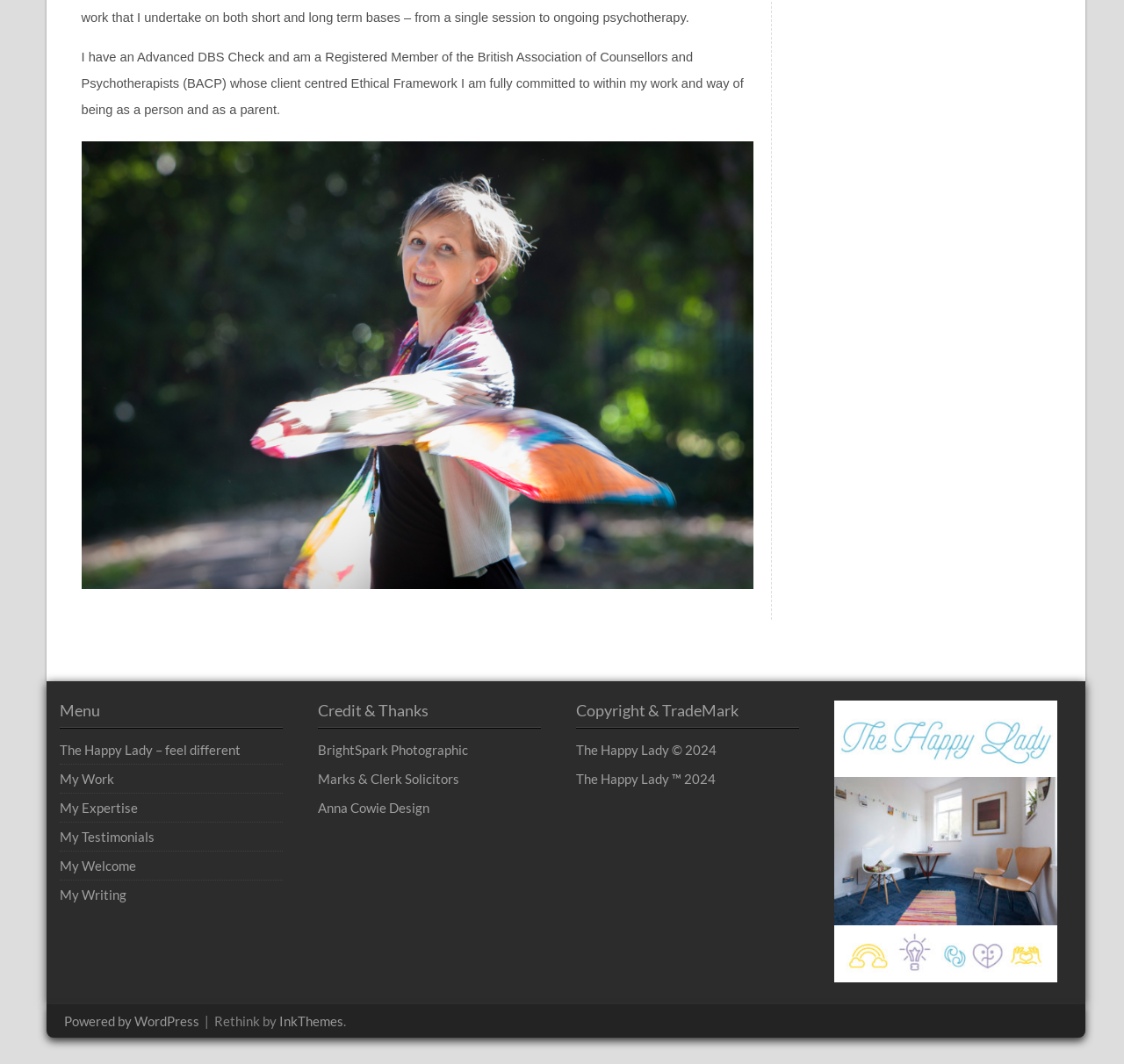Give the bounding box coordinates for the element described as: "InkThemes".

[0.248, 0.952, 0.305, 0.967]